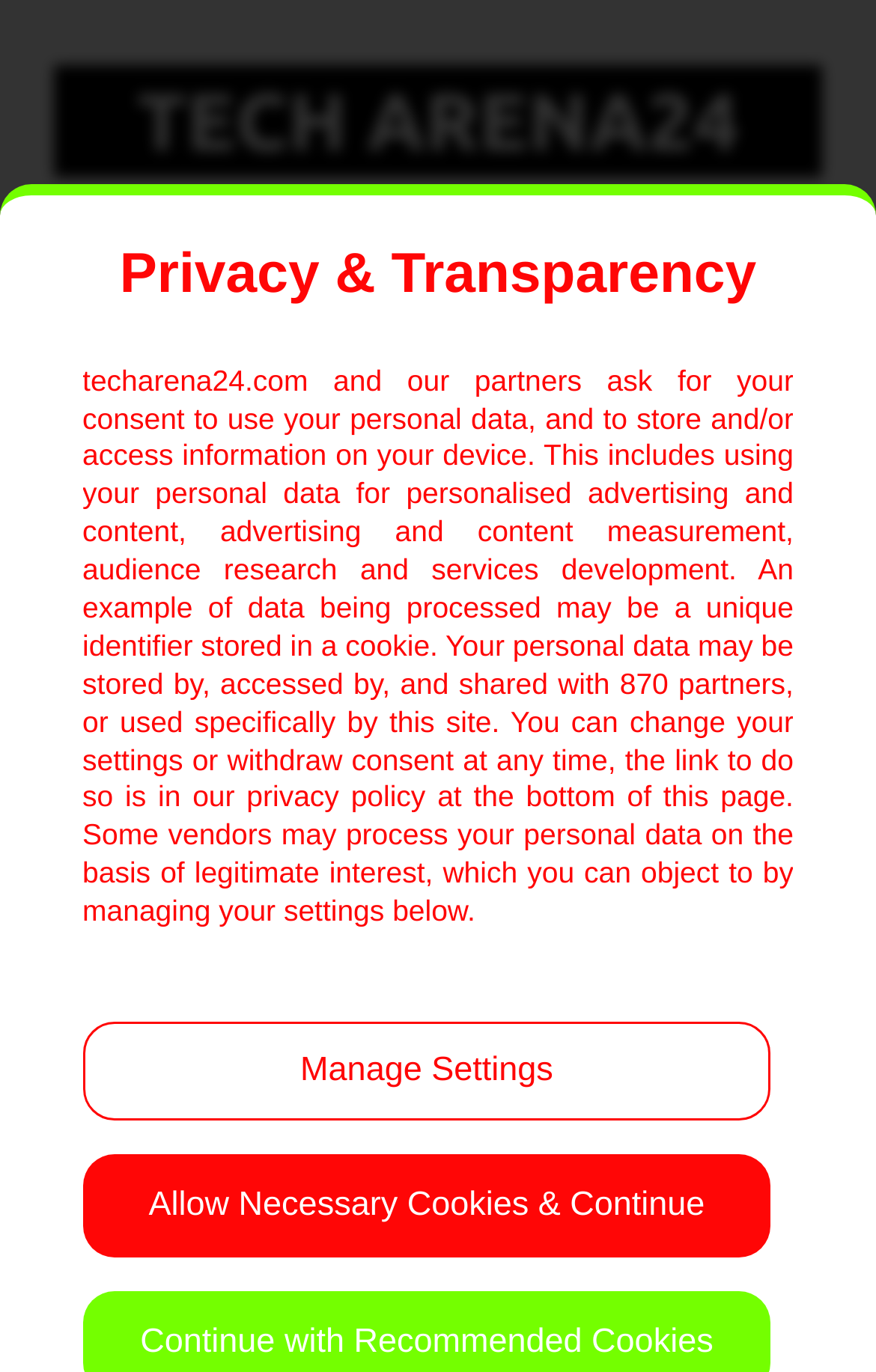What is the purpose of the 'Manage Settings' button?
Refer to the image and give a detailed answer to the question.

I inferred the purpose of the 'Manage Settings' button by looking at its location and the surrounding text. The button is located near a paragraph of text that discusses privacy and data processing, which suggests that it is meant for managing privacy settings.